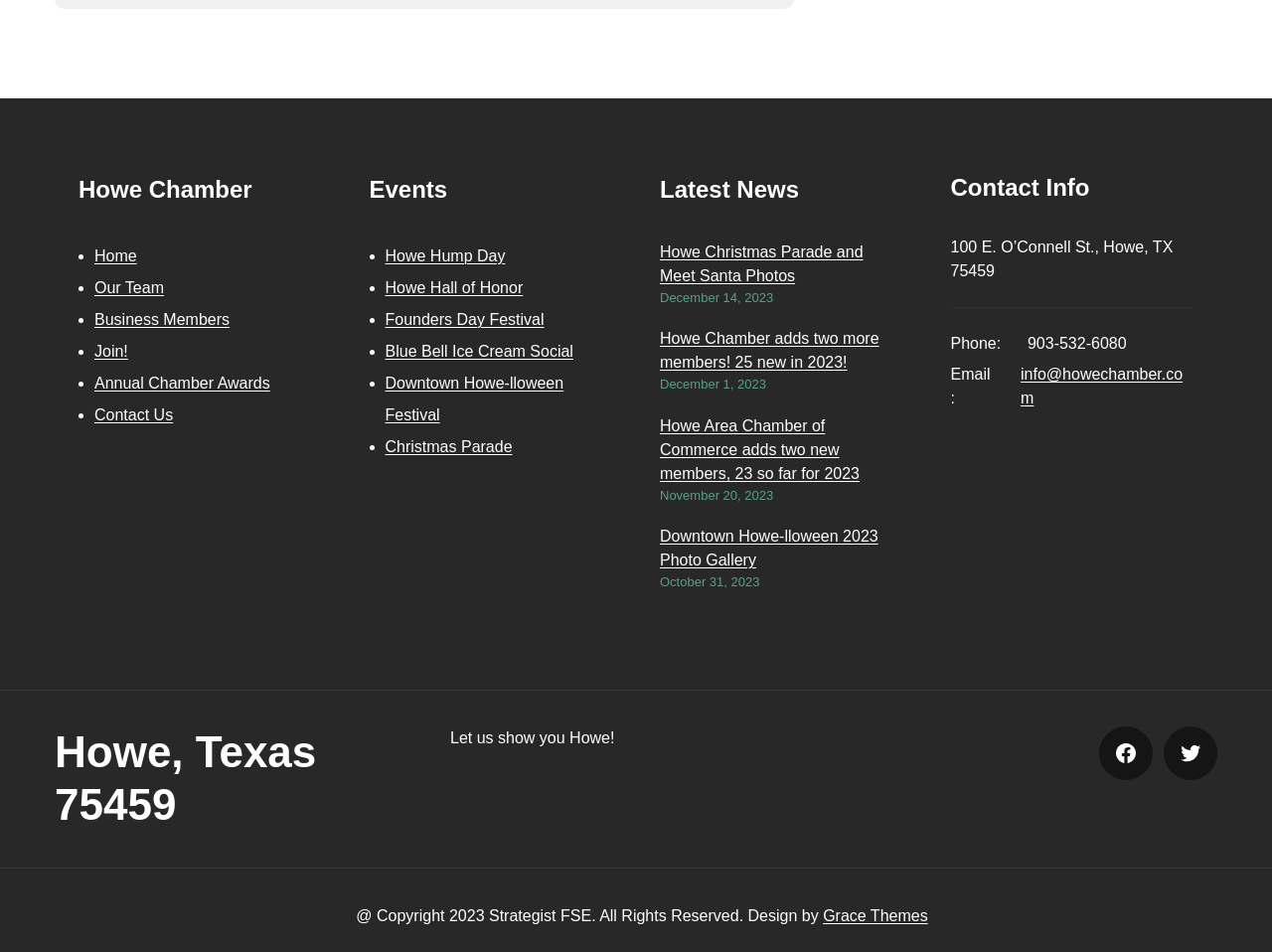What is the date of the 'Howe Christmas Parade and Meet Santa Photos' event?
Look at the screenshot and respond with a single word or phrase.

December 14, 2023